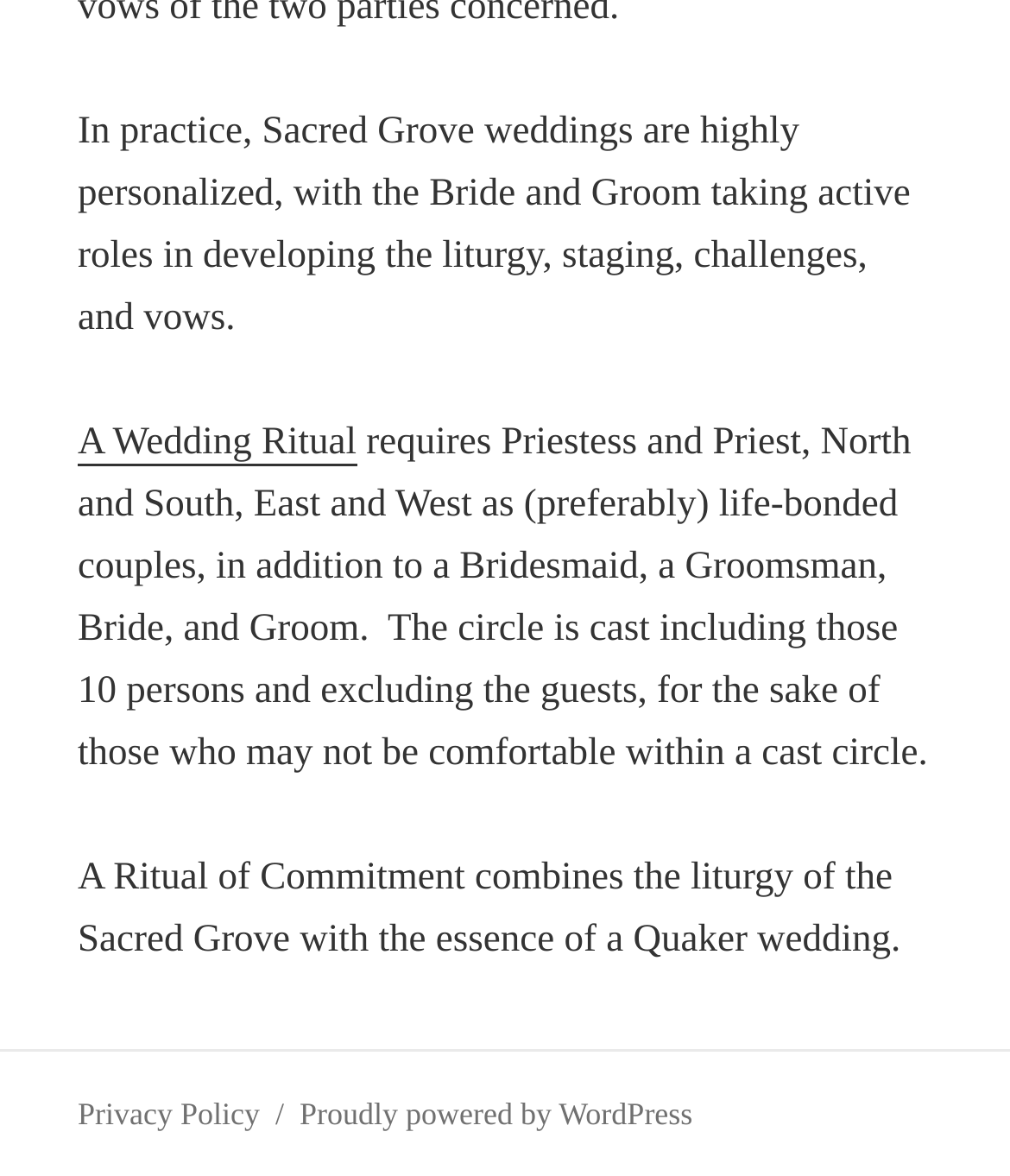Answer the question in a single word or phrase:
What is a Ritual of Commitment?

Combination of Sacred Grove and Quaker wedding